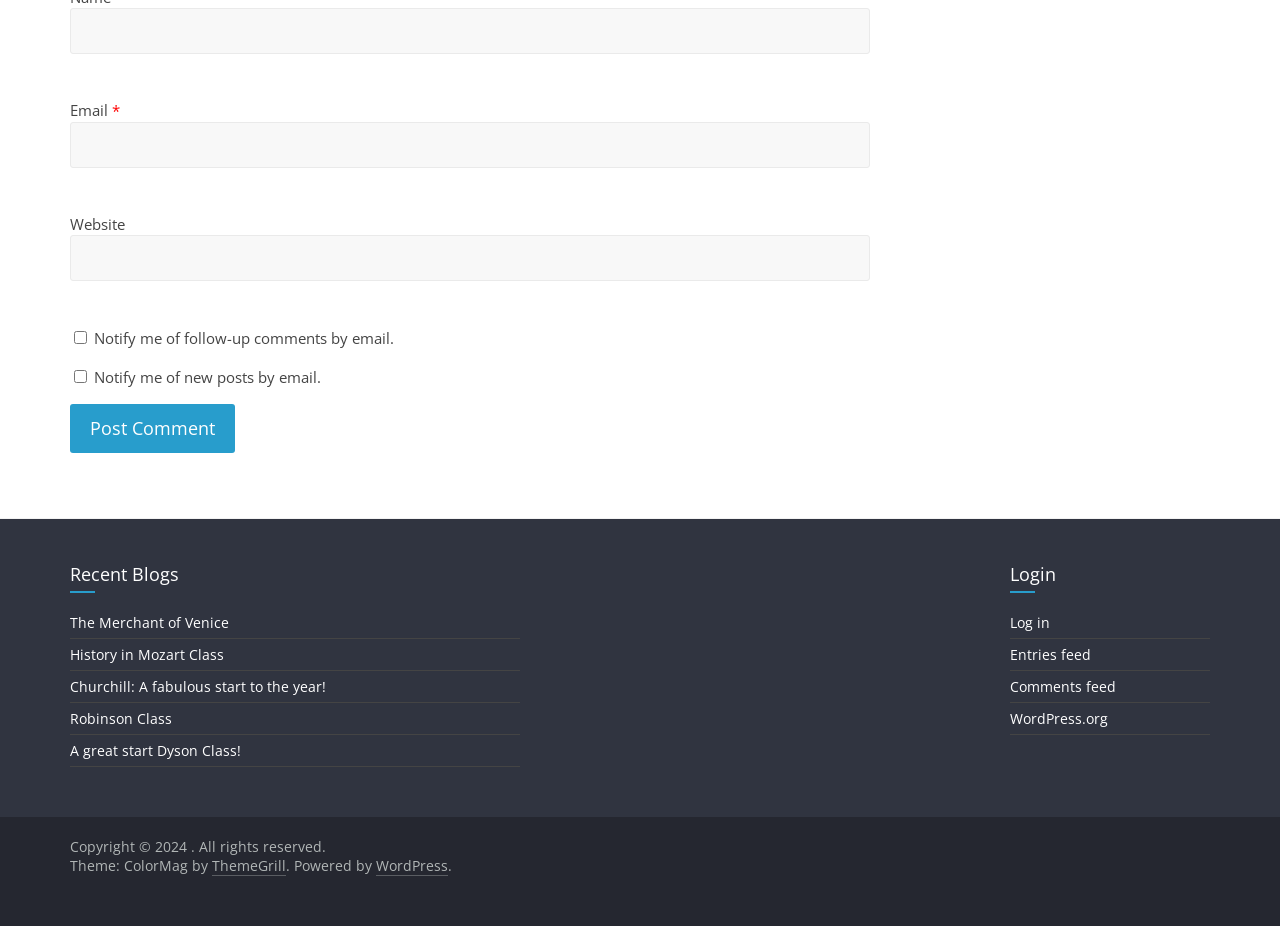Pinpoint the bounding box coordinates of the clickable element to carry out the following instruction: "Enter your name."

[0.055, 0.009, 0.68, 0.059]